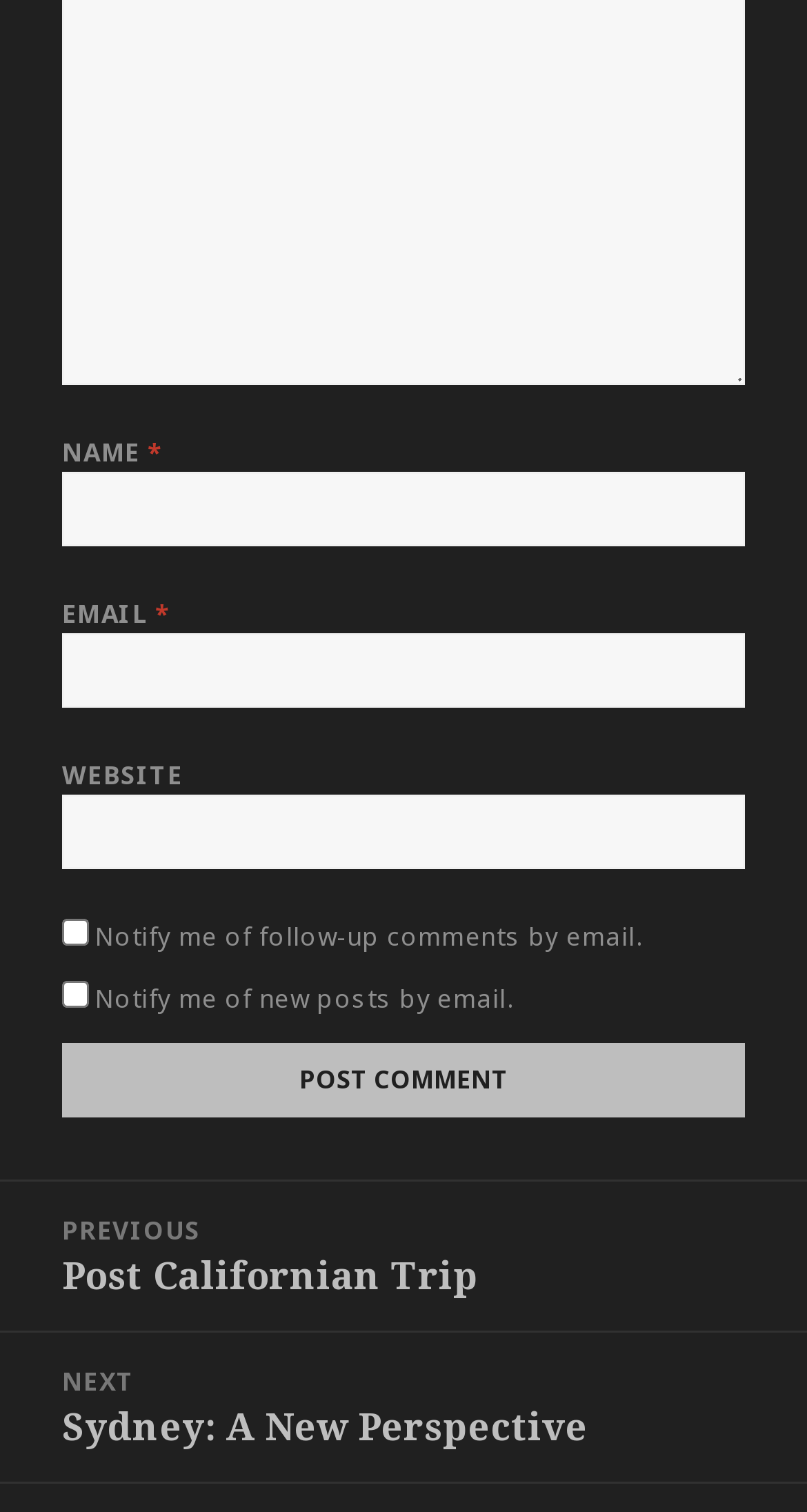What is the purpose of the 'NAME' field?
Please describe in detail the information shown in the image to answer the question.

The 'NAME' field is a required text box where users can input their name, likely for identification or authentication purposes.